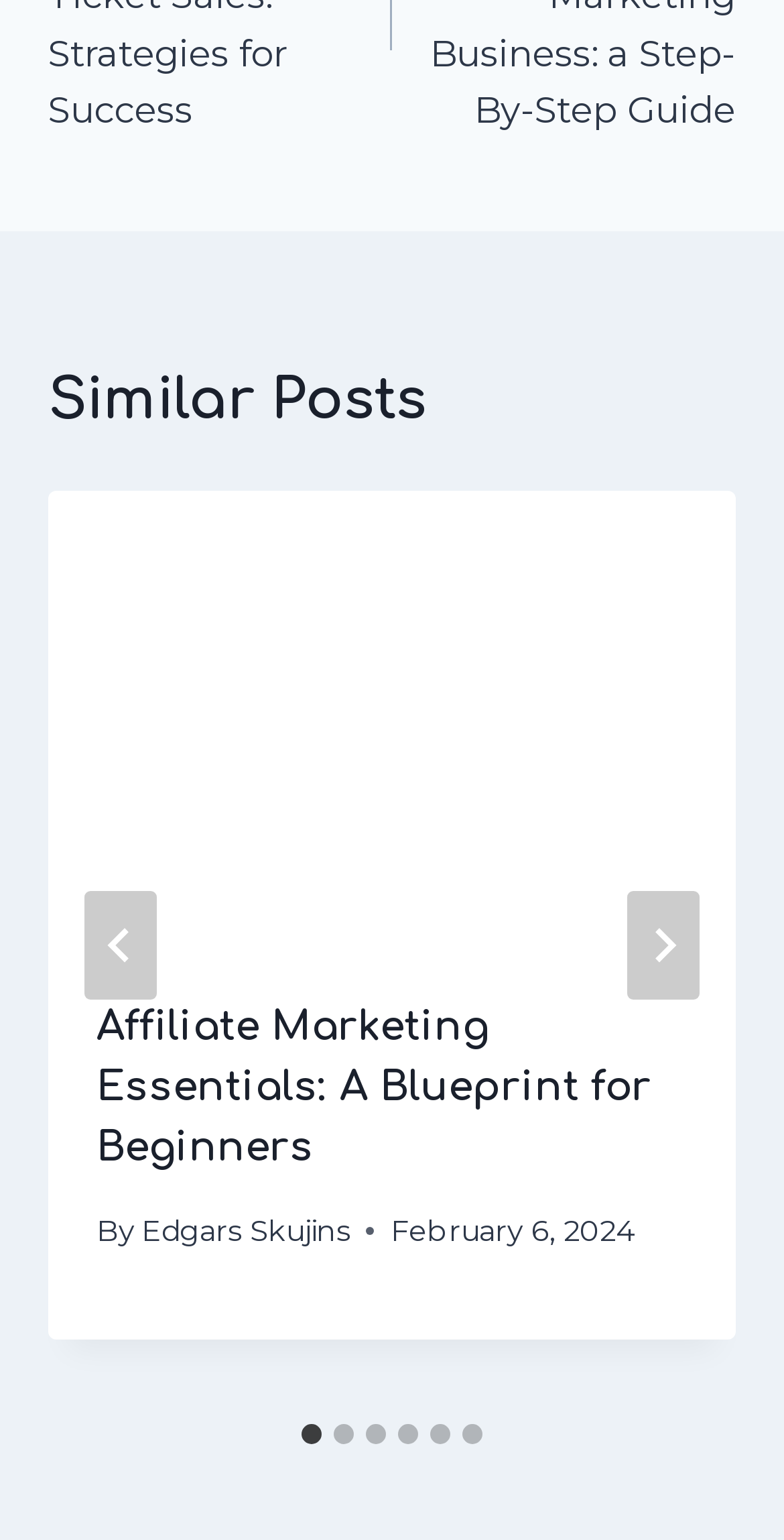Give a one-word or phrase response to the following question: What is the date of the first article?

February 6, 2024